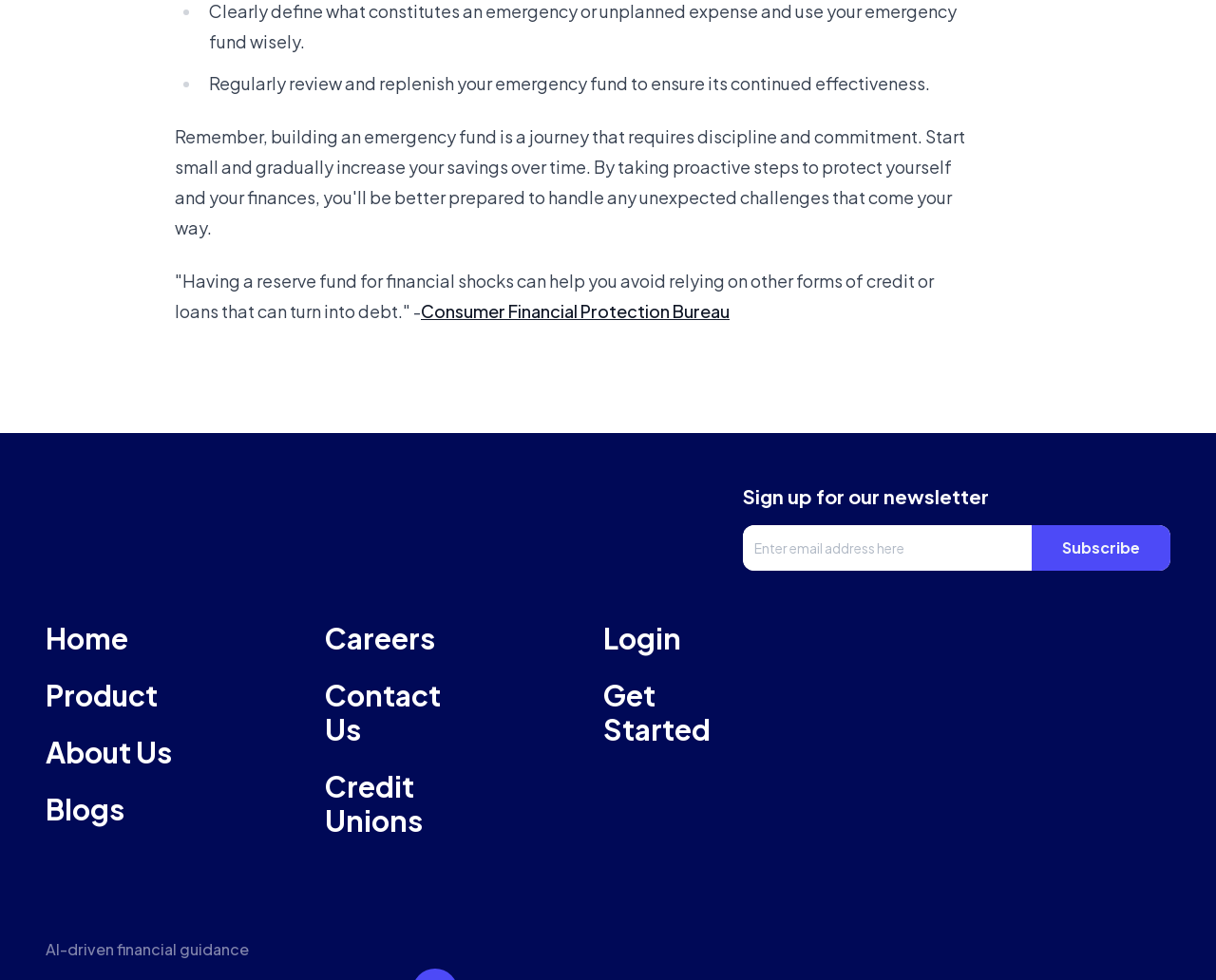Determine the bounding box coordinates for the UI element with the following description: "Consumer Financial Protection Bureau". The coordinates should be four float numbers between 0 and 1, represented as [left, top, right, bottom].

[0.346, 0.306, 0.6, 0.328]